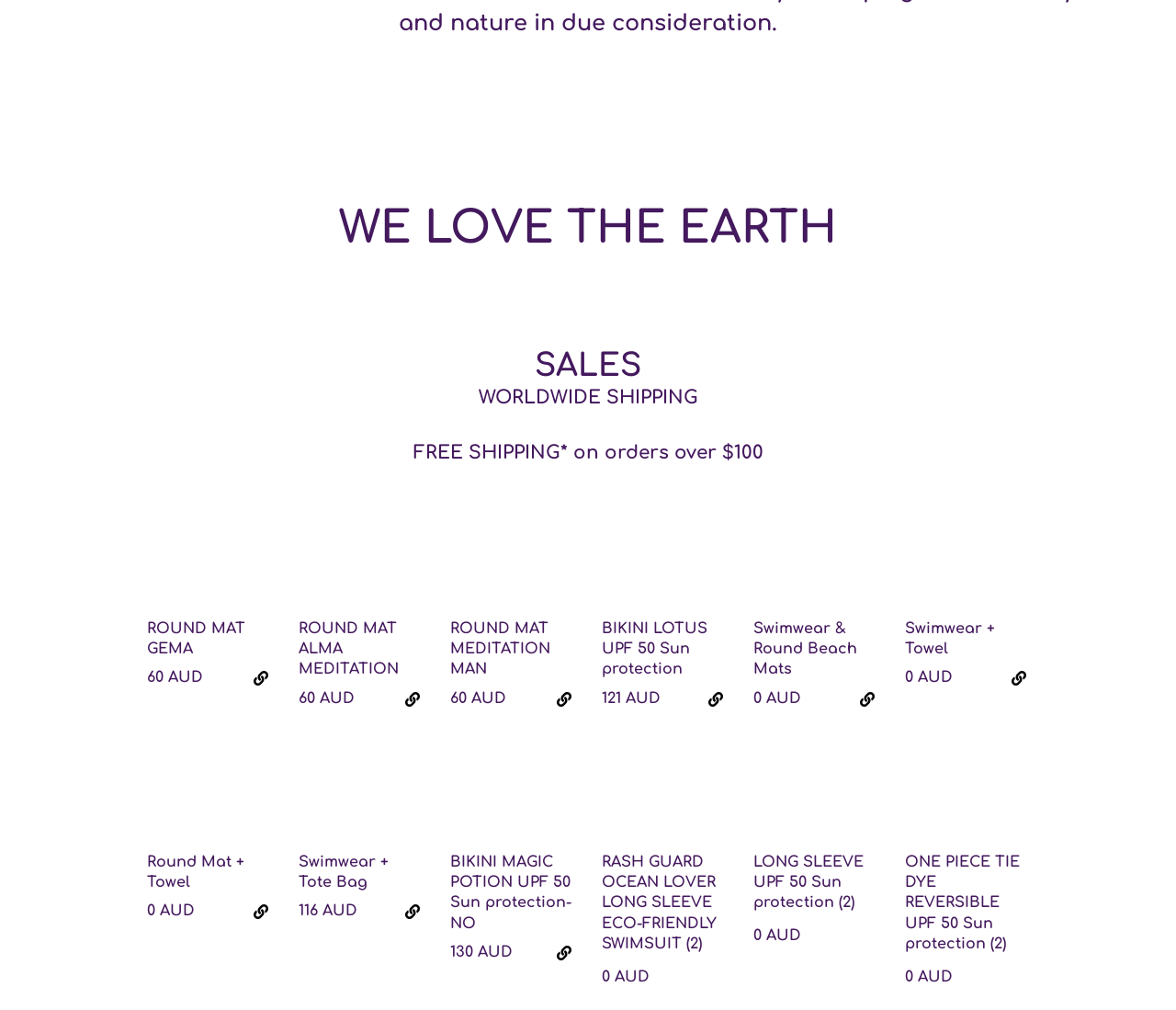What is the name of the product with the highest price?
Using the visual information, answer the question in a single word or phrase.

BIKINI MAGIC POTION UPF 50 Sun protection-NO